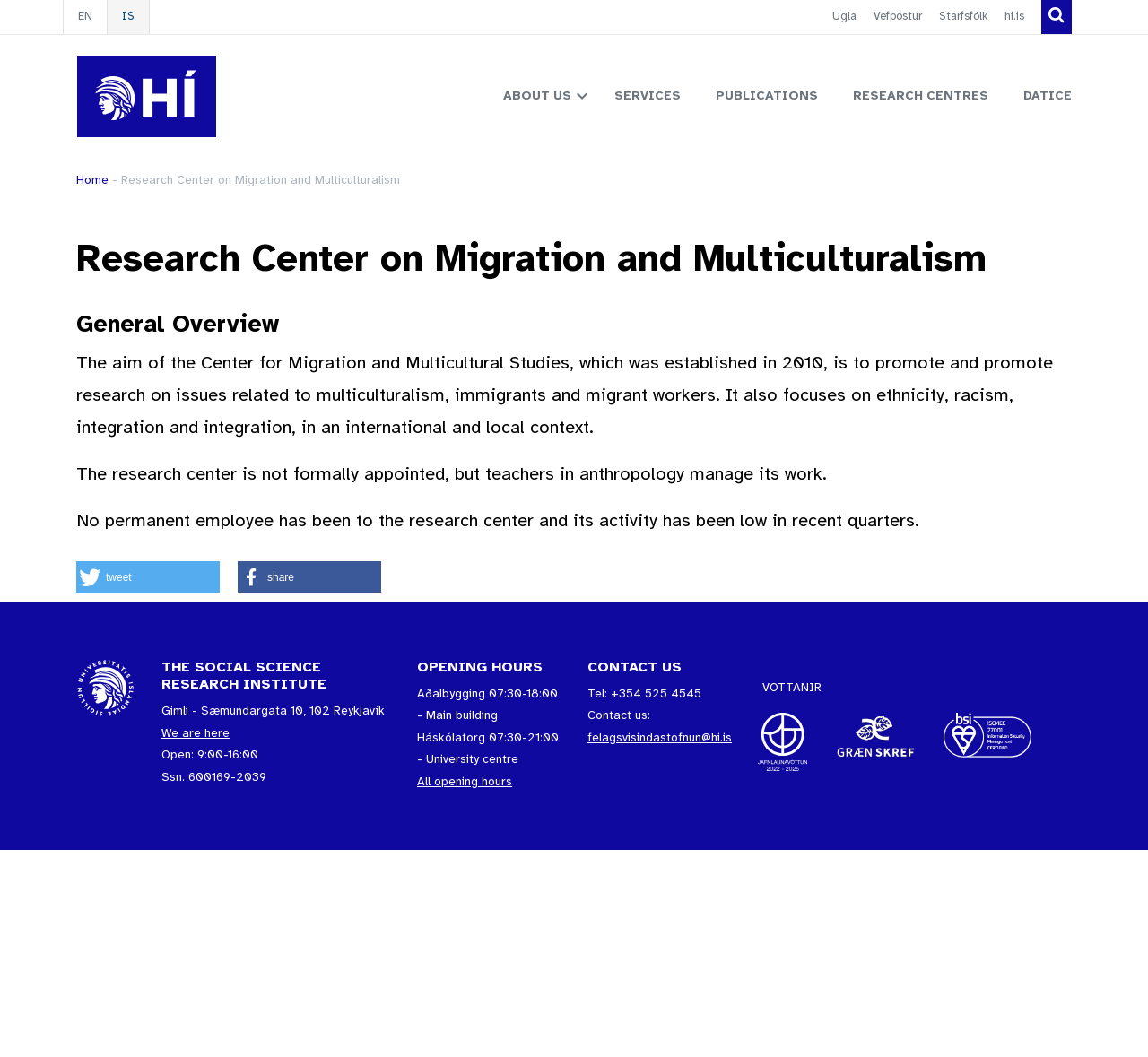Identify the bounding box coordinates of the section to be clicked to complete the task described by the following instruction: "Contact us". The coordinates should be four float numbers between 0 and 1, formatted as [left, top, right, bottom].

None